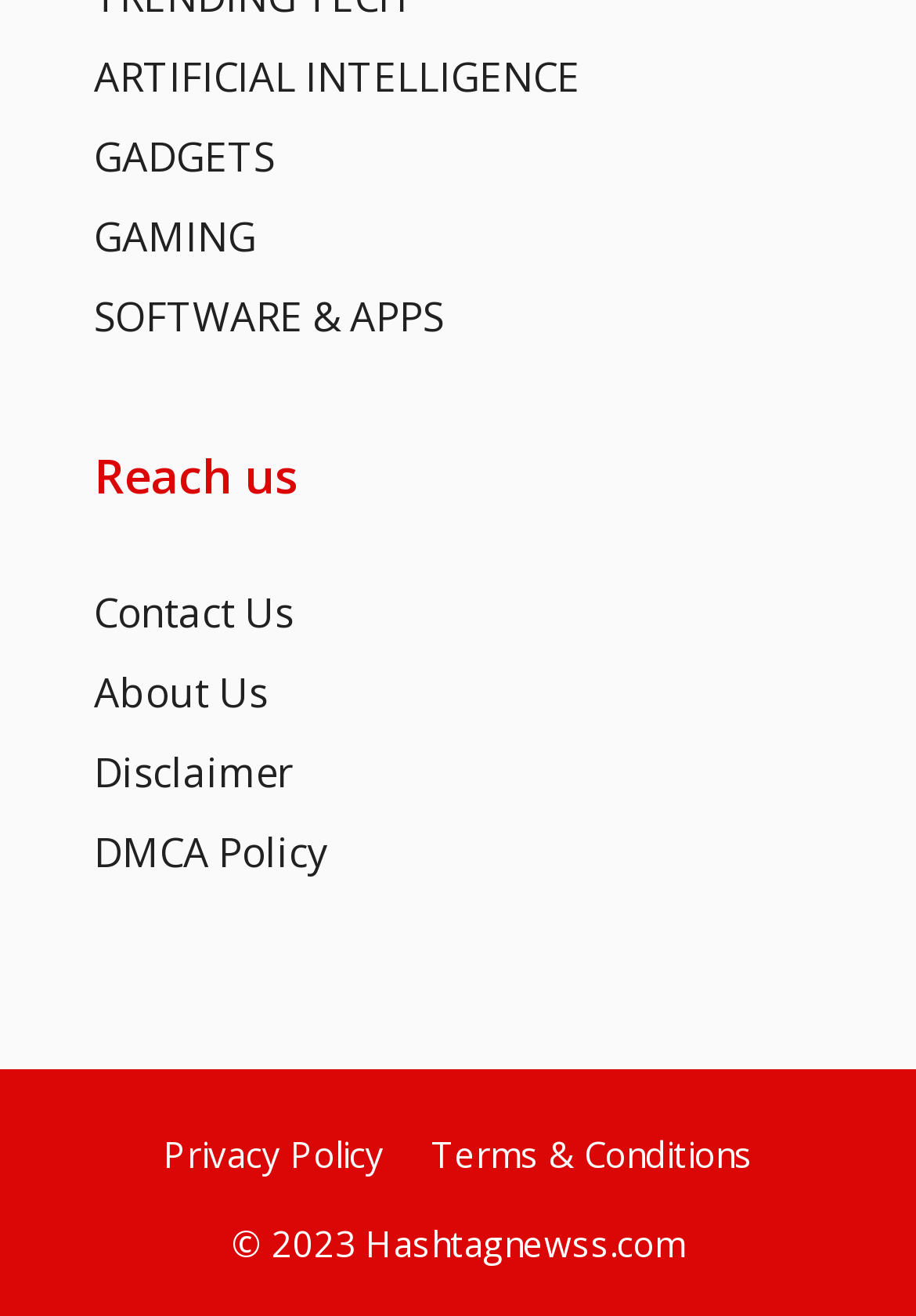Specify the bounding box coordinates of the area to click in order to follow the given instruction: "Visit the Gaming page."

[0.103, 0.159, 0.279, 0.2]